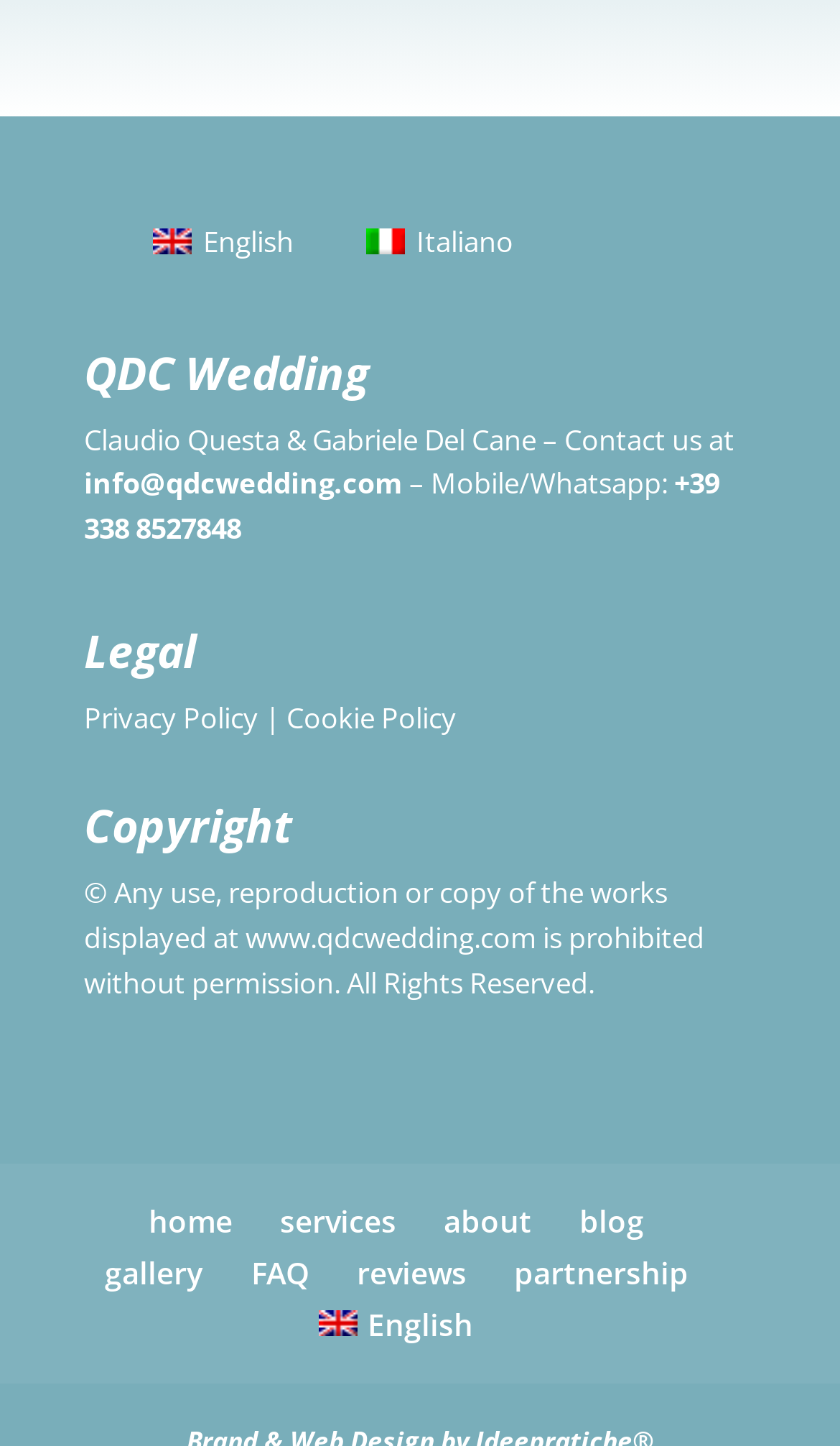Locate the bounding box coordinates of the element that should be clicked to fulfill the instruction: "Go to the 'home' page".

[0.177, 0.83, 0.277, 0.858]